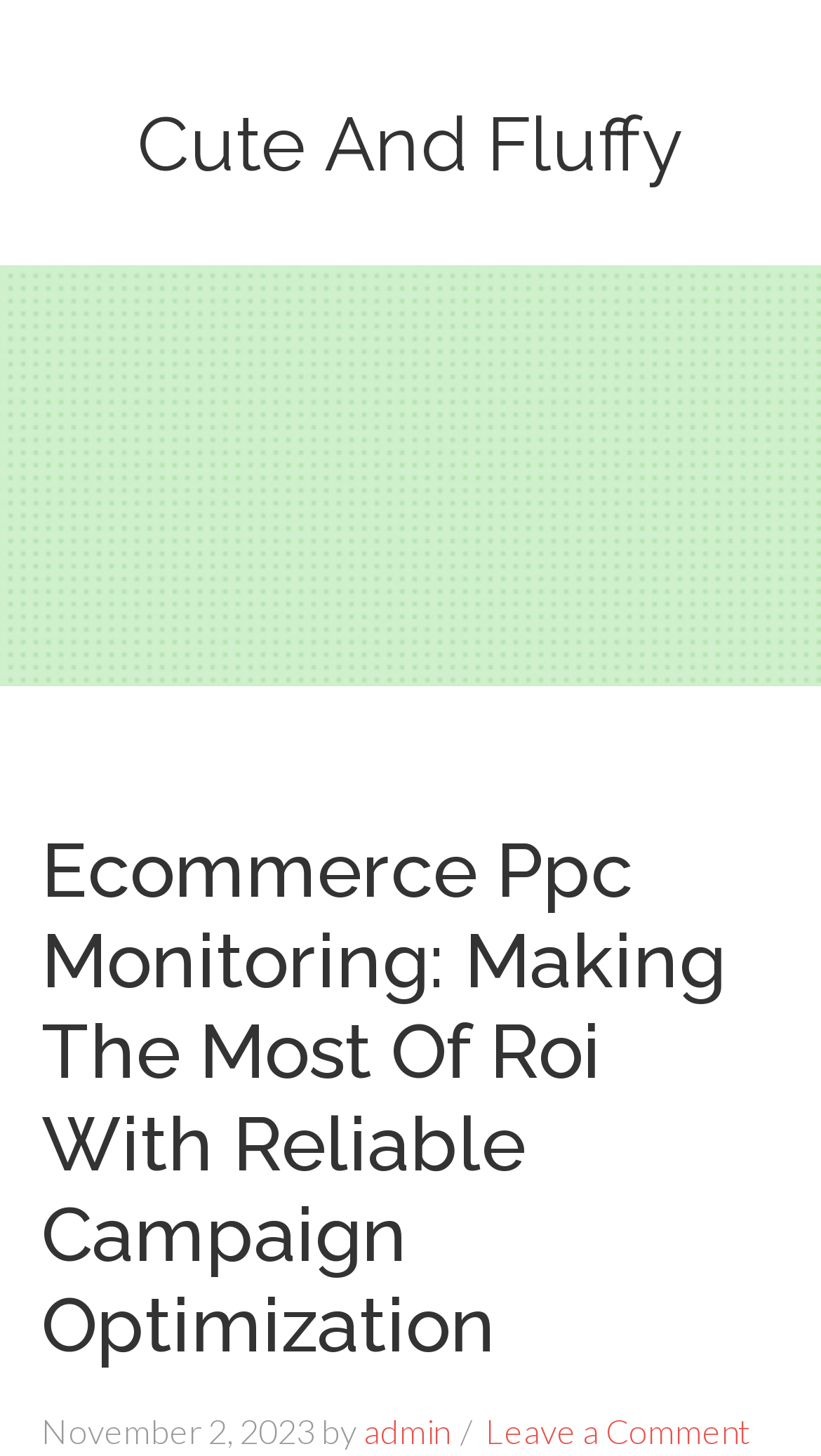What is the name of the website or blog?
Give a one-word or short phrase answer based on the image.

Cute And Fluffy